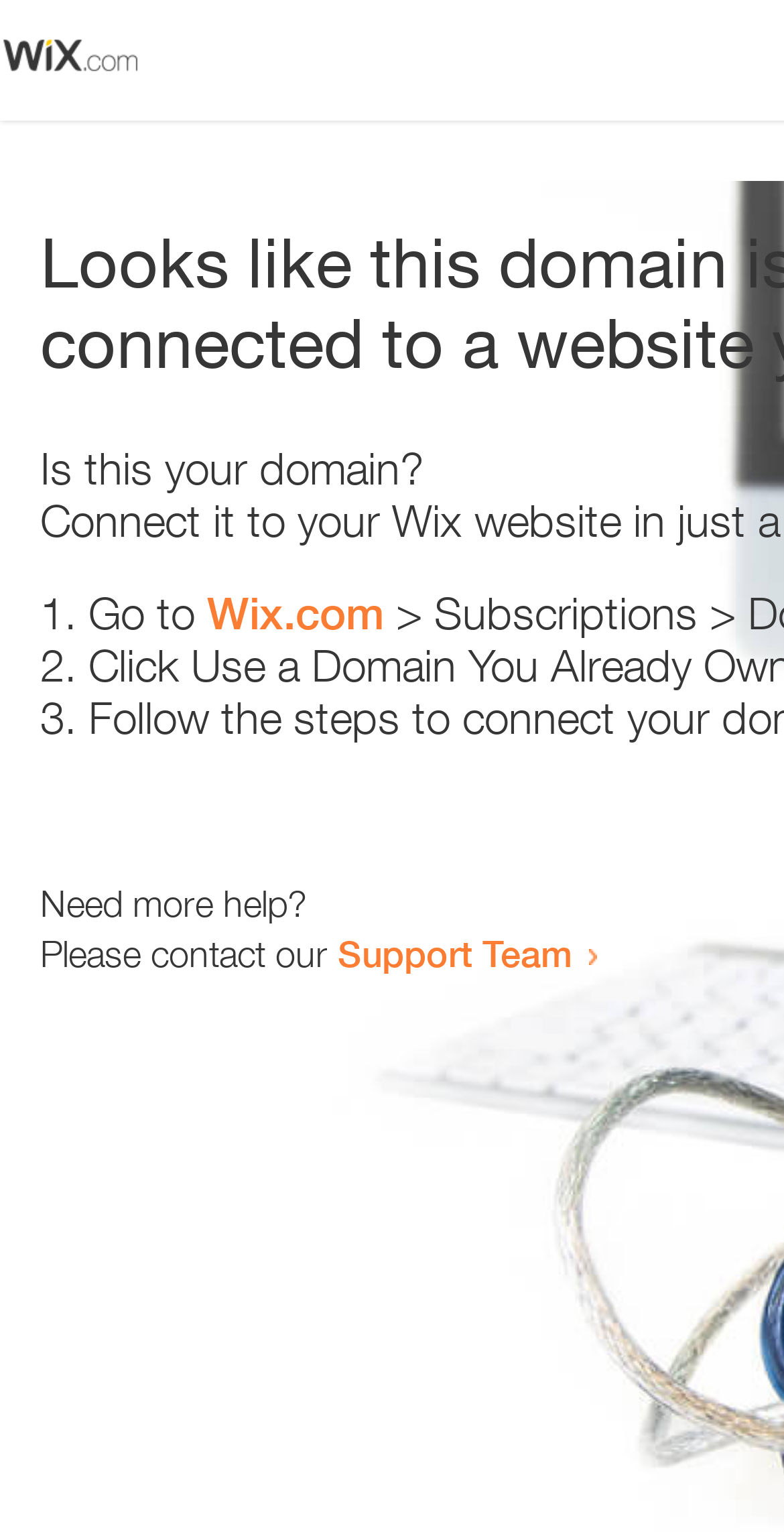Locate the bounding box of the UI element described by: "Support Team" in the given webpage screenshot.

[0.431, 0.608, 0.731, 0.636]